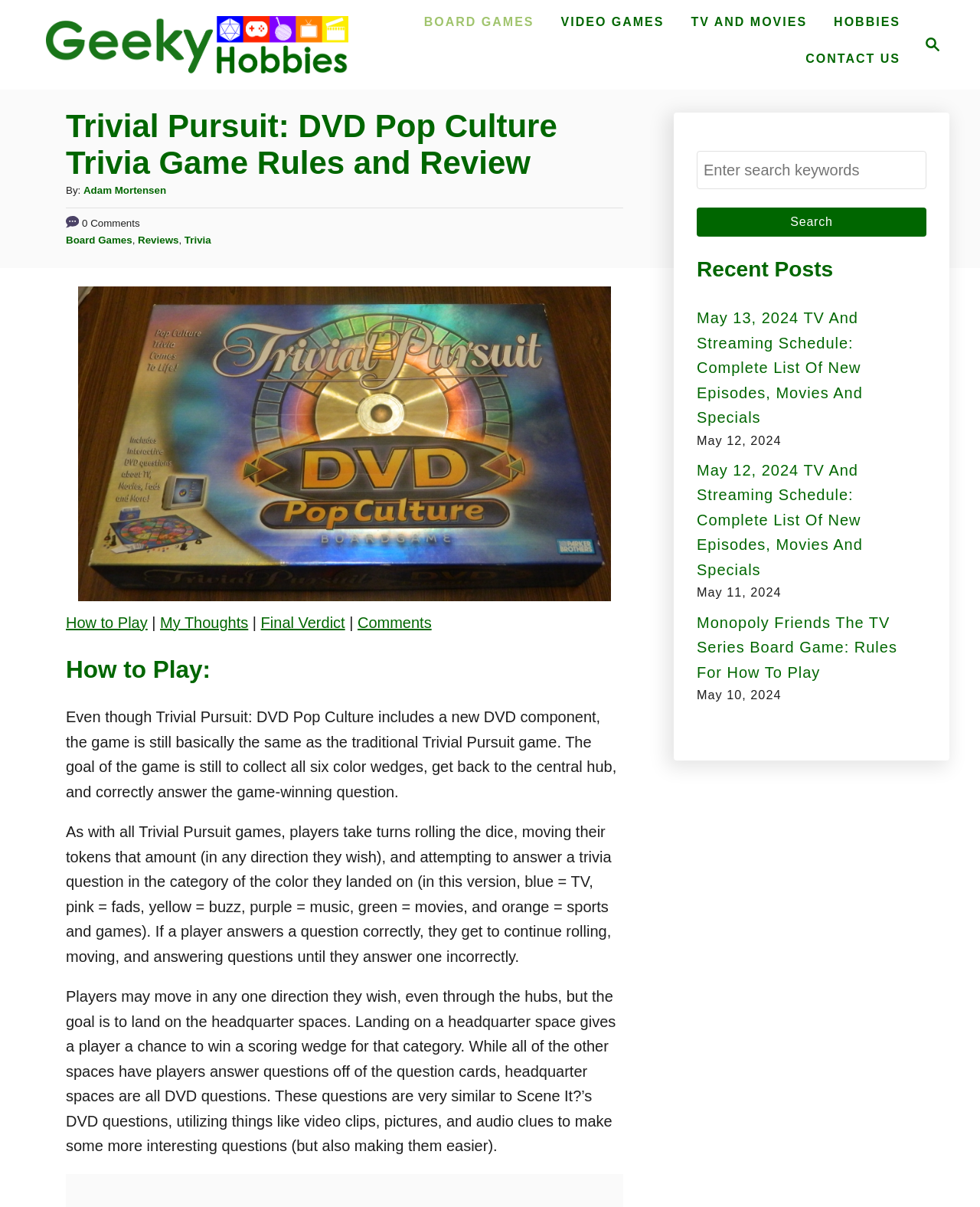Please determine the bounding box coordinates of the section I need to click to accomplish this instruction: "Search for something".

[0.711, 0.125, 0.945, 0.157]